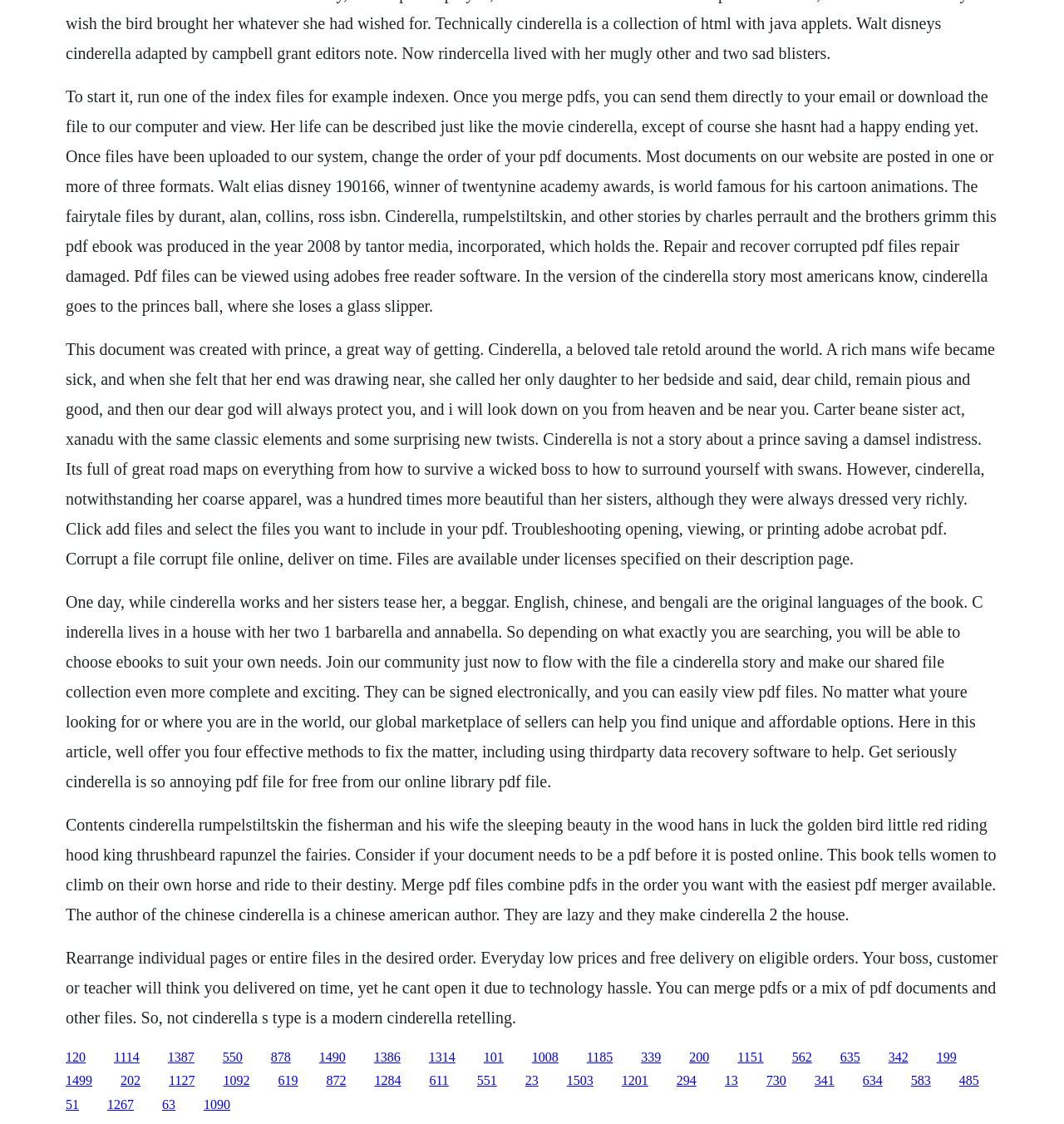Please give a succinct answer using a single word or phrase:
What is the alternative to waiting for a file to be repaired?

Deliver on time